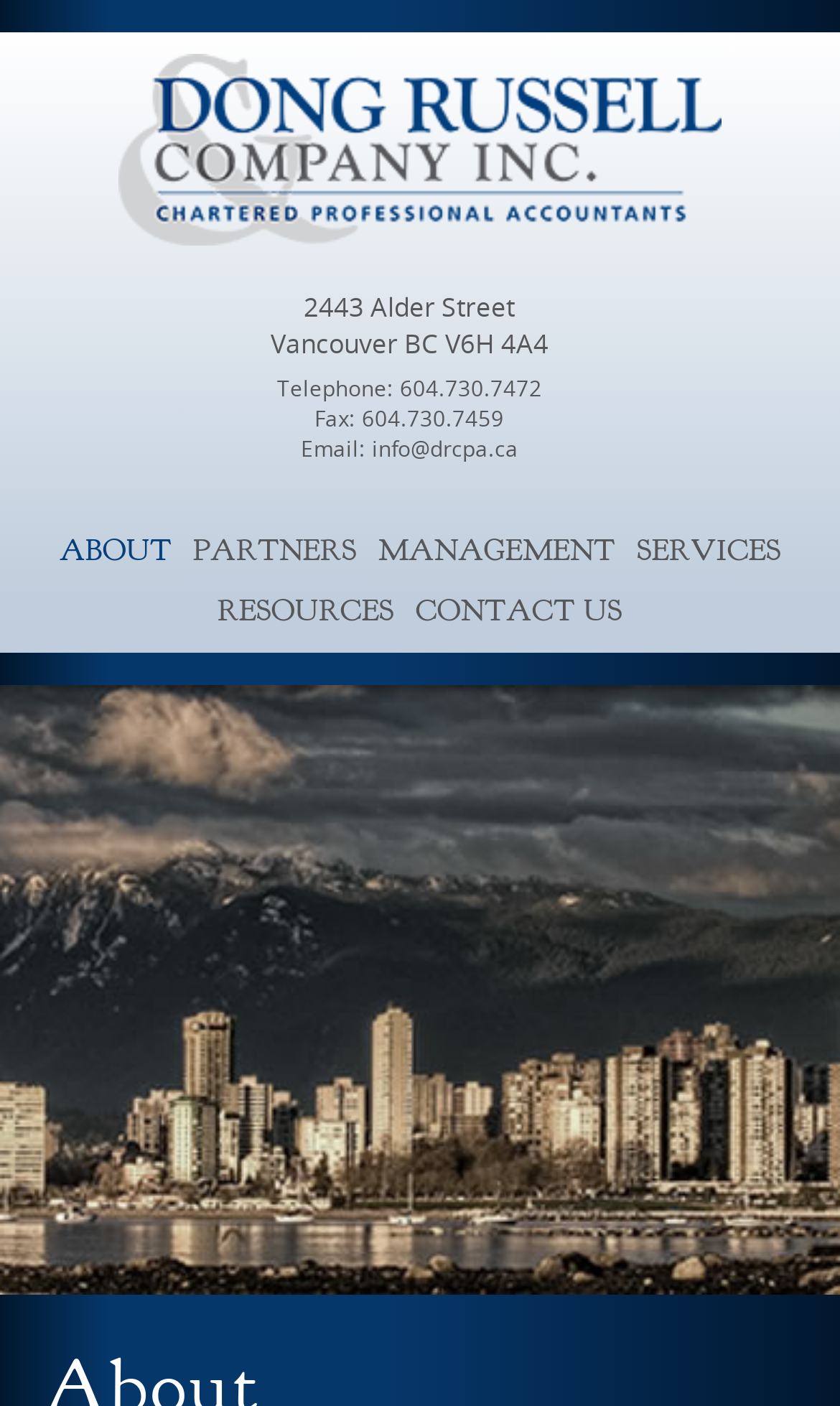Can you identify the bounding box coordinates of the clickable region needed to carry out this instruction: 'Click the BUSINESS link'? The coordinates should be four float numbers within the range of 0 to 1, stated as [left, top, right, bottom].

None